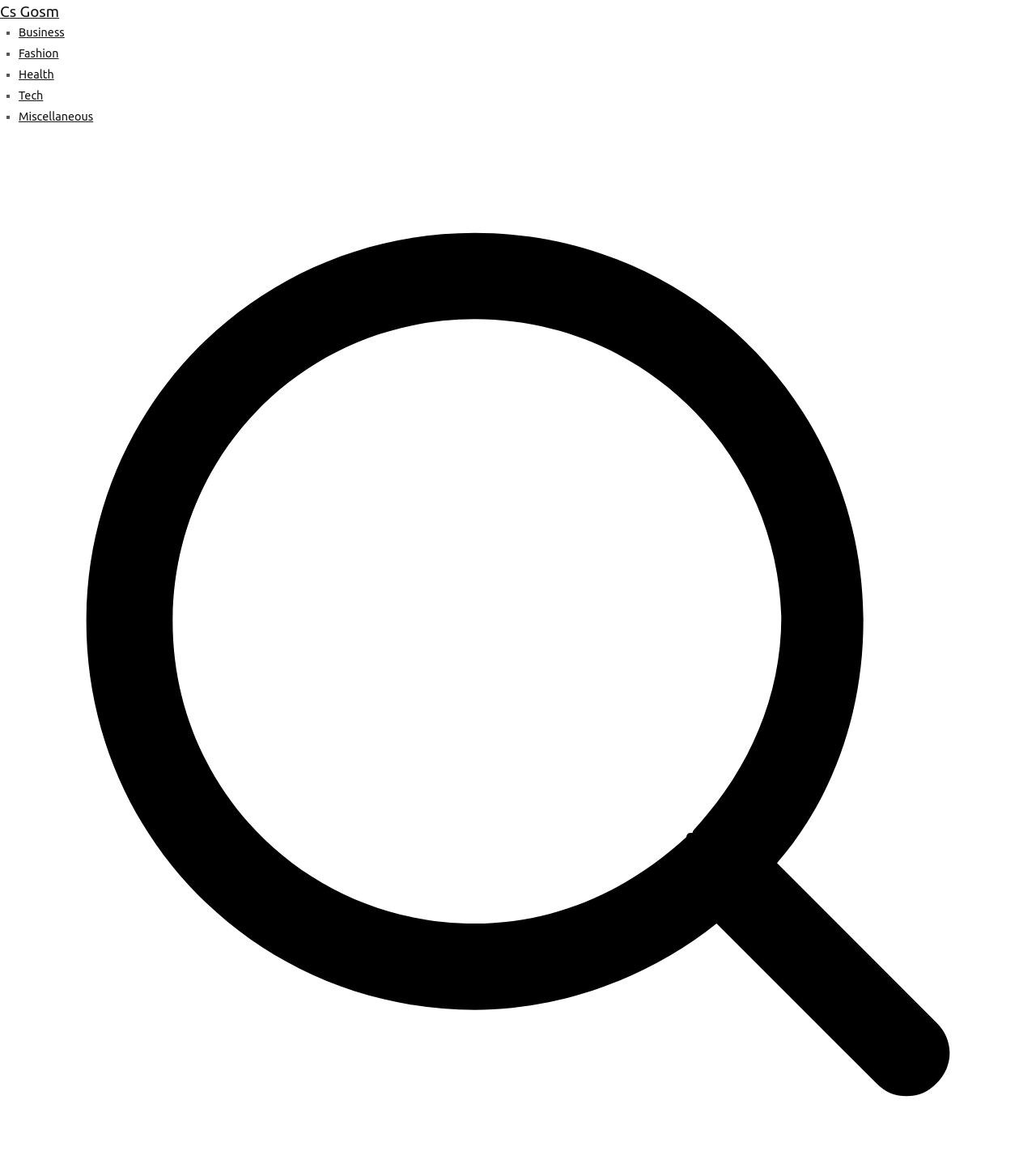Locate the bounding box of the user interface element based on this description: "aria-label="Email Address" name="email" placeholder="Email Address"".

None